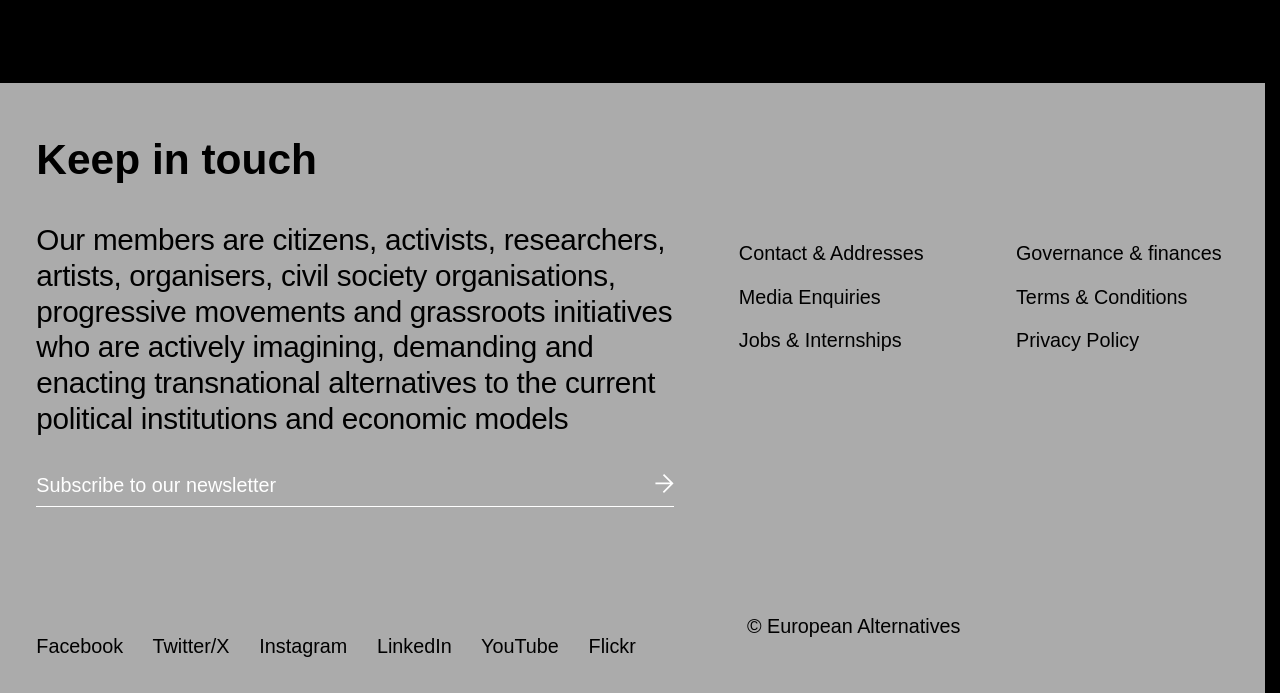Identify the bounding box coordinates of the region that should be clicked to execute the following instruction: "View jobs and internships".

[0.577, 0.475, 0.704, 0.507]